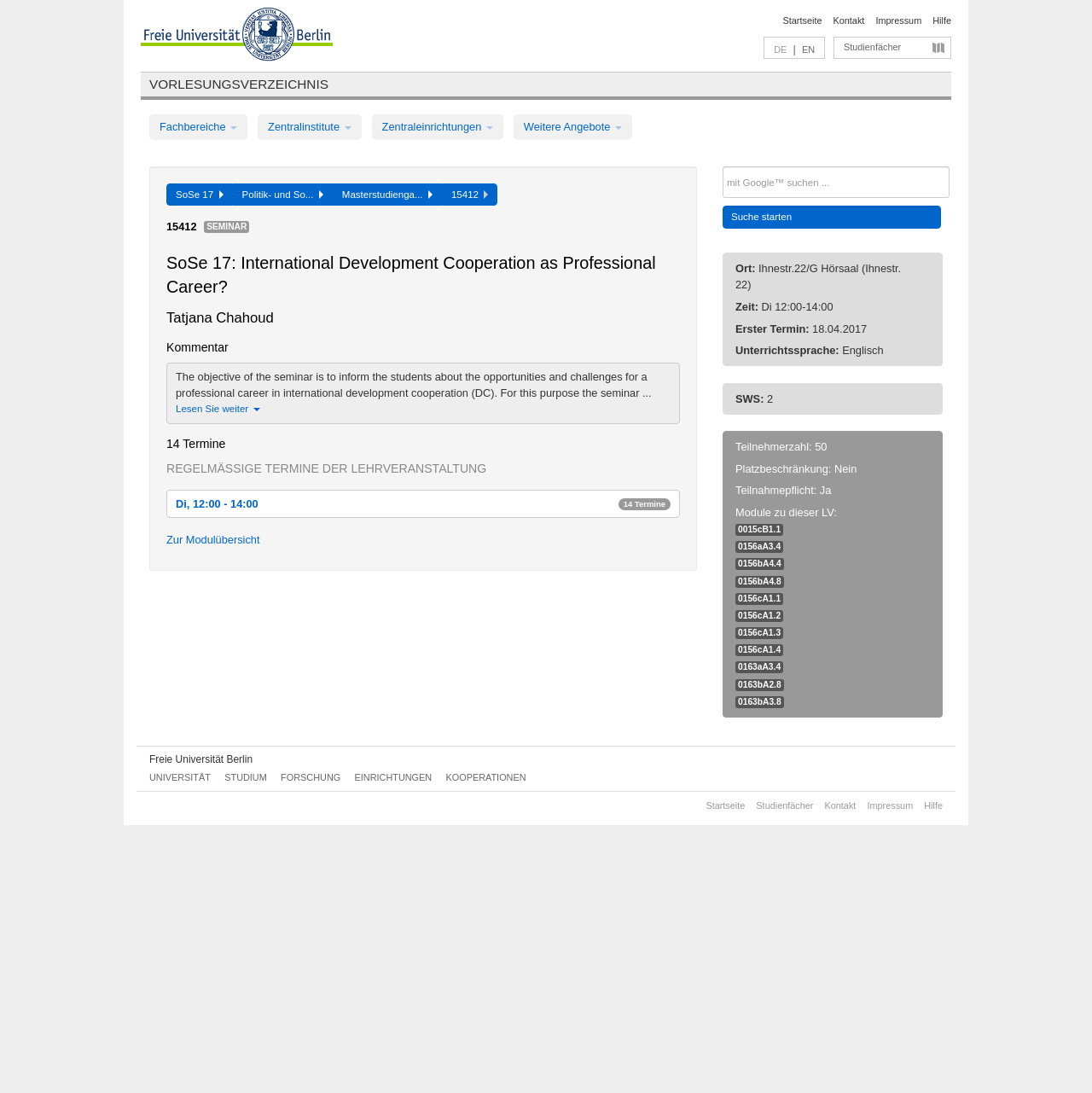Extract the bounding box for the UI element that matches this description: "Impressum".

[0.802, 0.014, 0.844, 0.023]